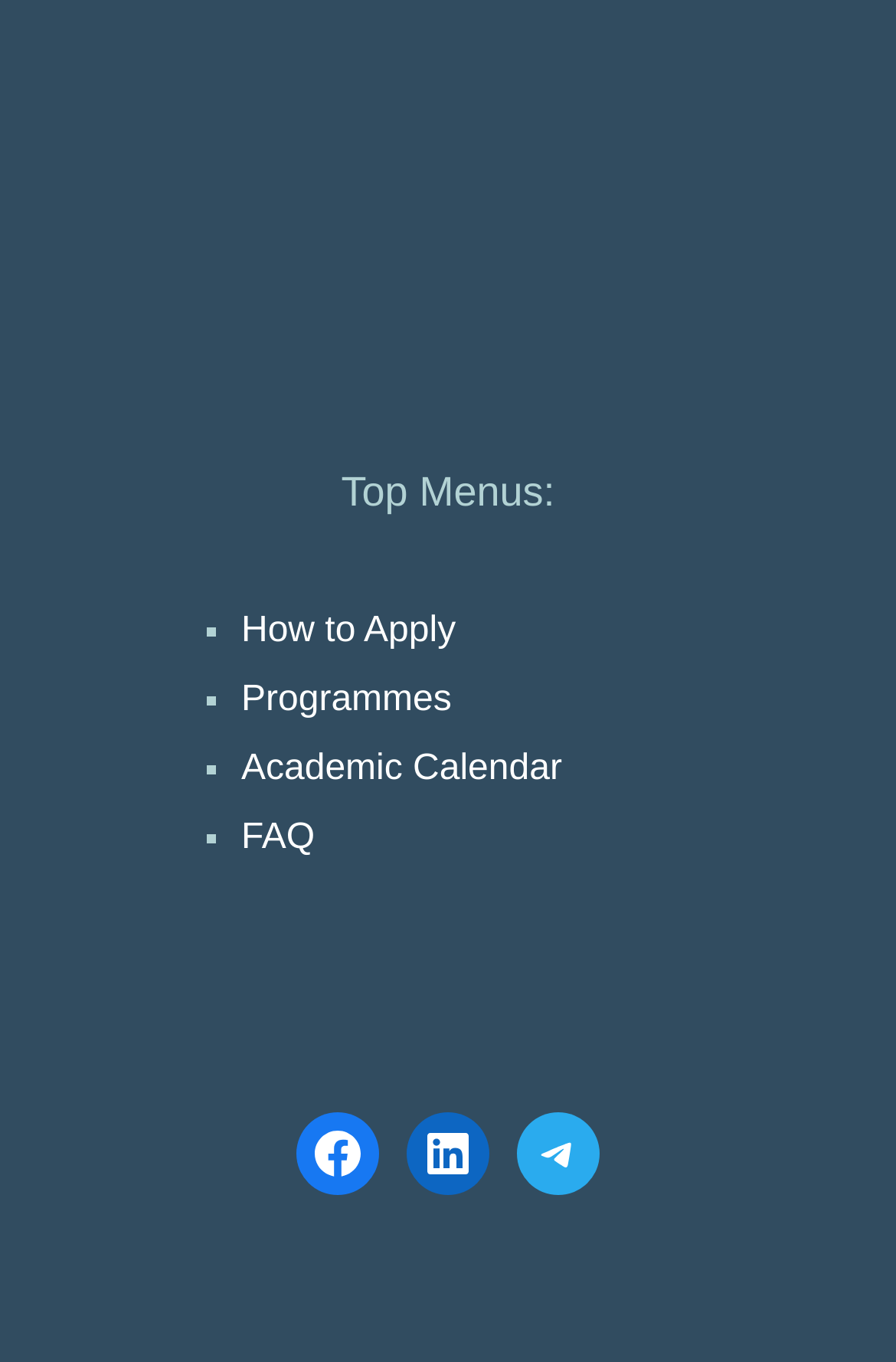Extract the bounding box coordinates for the UI element described as: "How to Apply".

[0.269, 0.448, 0.509, 0.477]